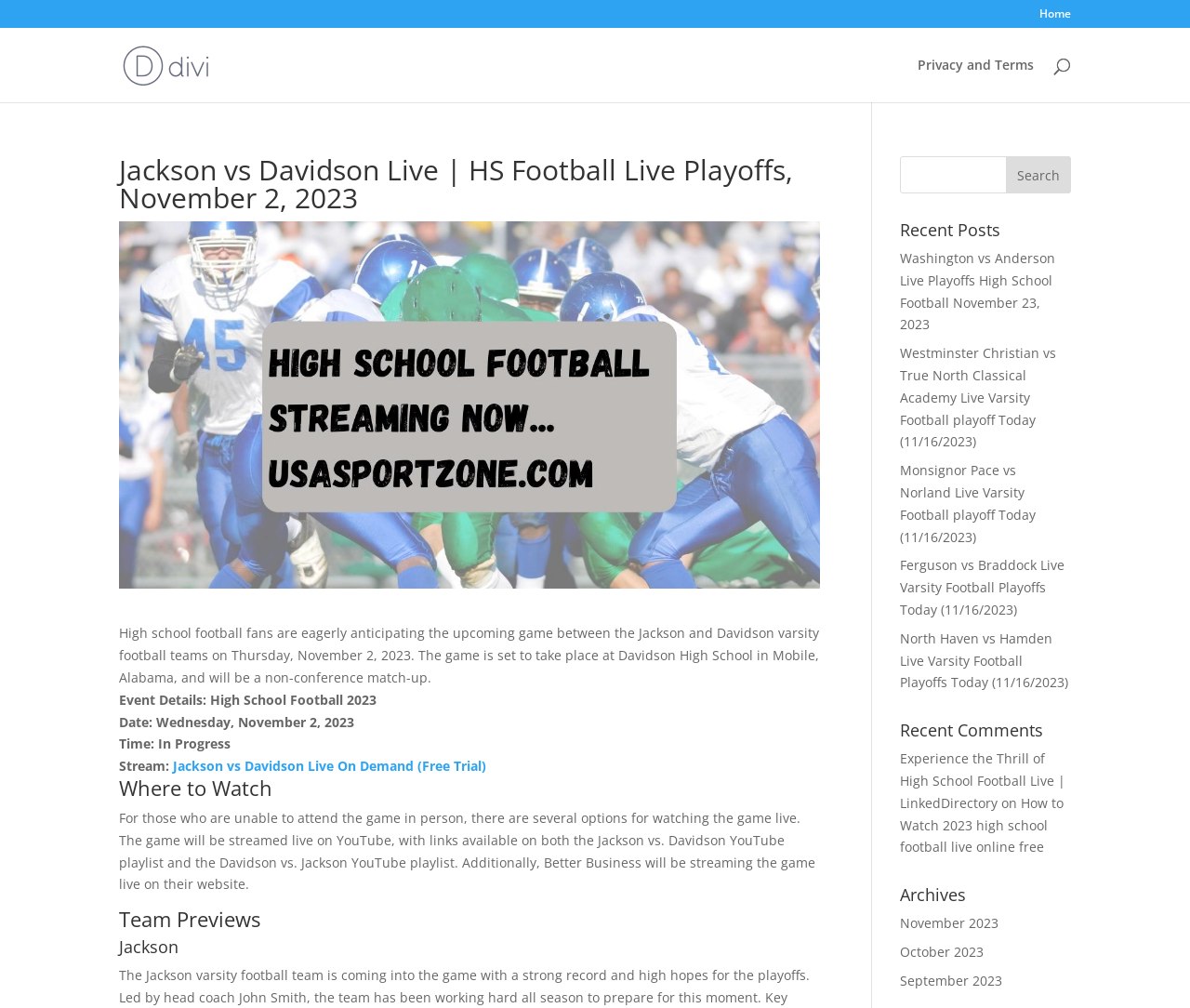Based on what you see in the screenshot, provide a thorough answer to this question: What are the options for watching the game live?

Based on the webpage content, specifically the StaticText 'For those who are unable to attend the game in person, there are several options for watching the game live. The game will be streamed live on YouTube, with links available on both the Jackson vs. Davidson YouTube playlist and the Davidson vs. Jackson YouTube playlist. Additionally, Better Business will be streaming the game live on their website.', we can determine that the options for watching the game live are YouTube and the Better Business website.